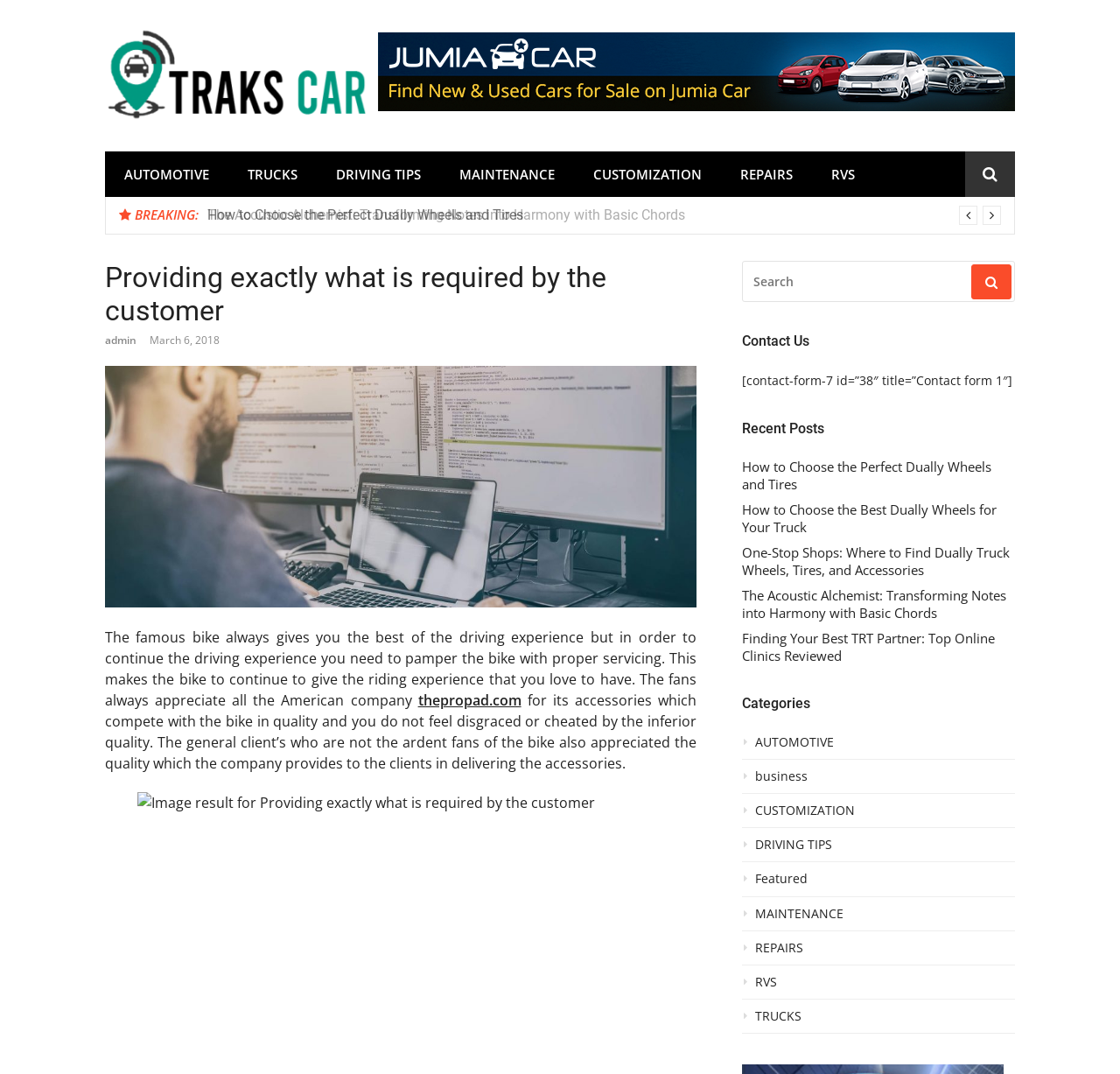Could you provide the bounding box coordinates for the portion of the screen to click to complete this instruction: "Contact Us"?

[0.662, 0.31, 0.906, 0.325]